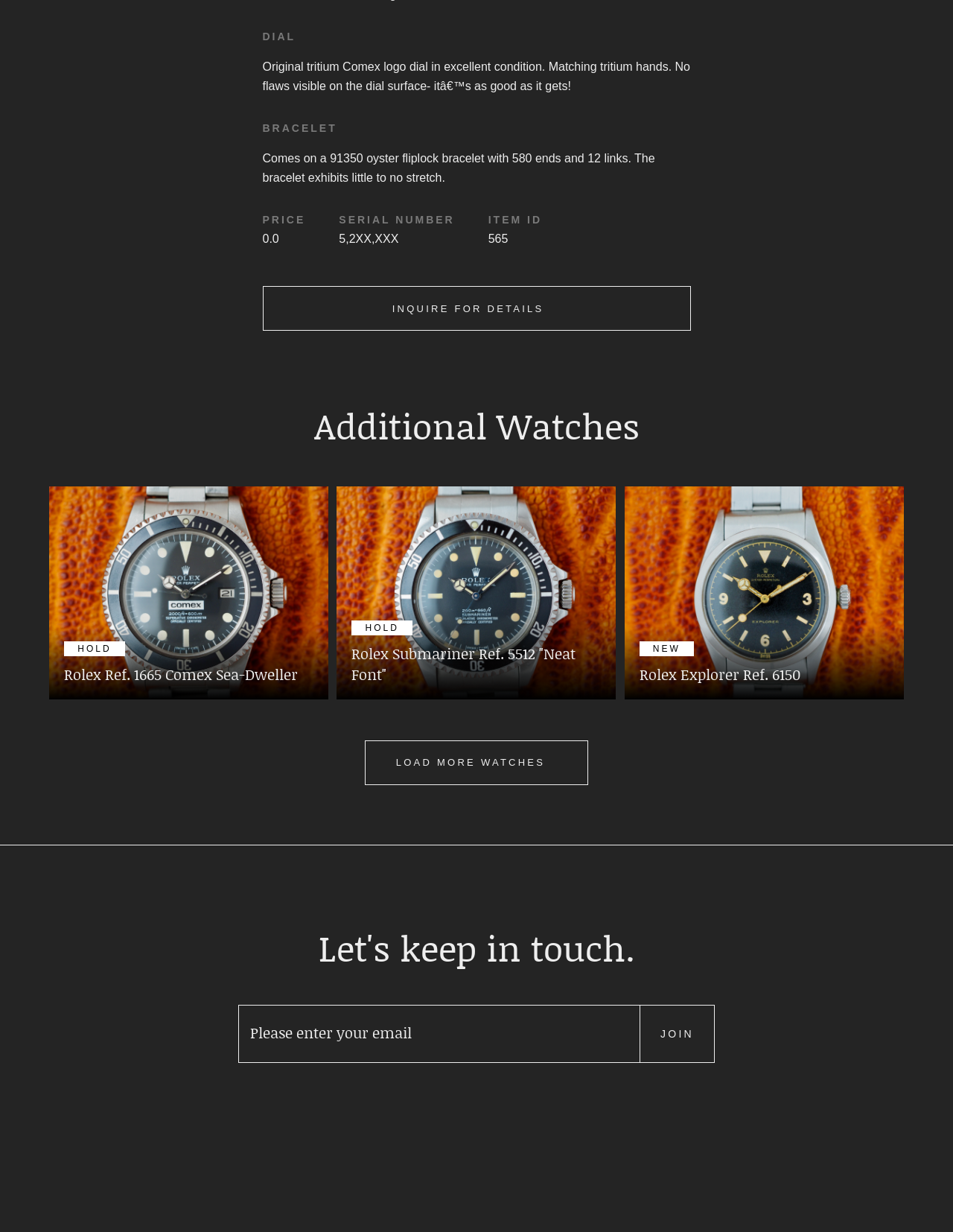Please mark the clickable region by giving the bounding box coordinates needed to complete this instruction: "Click on the link to discover the cosmos".

None